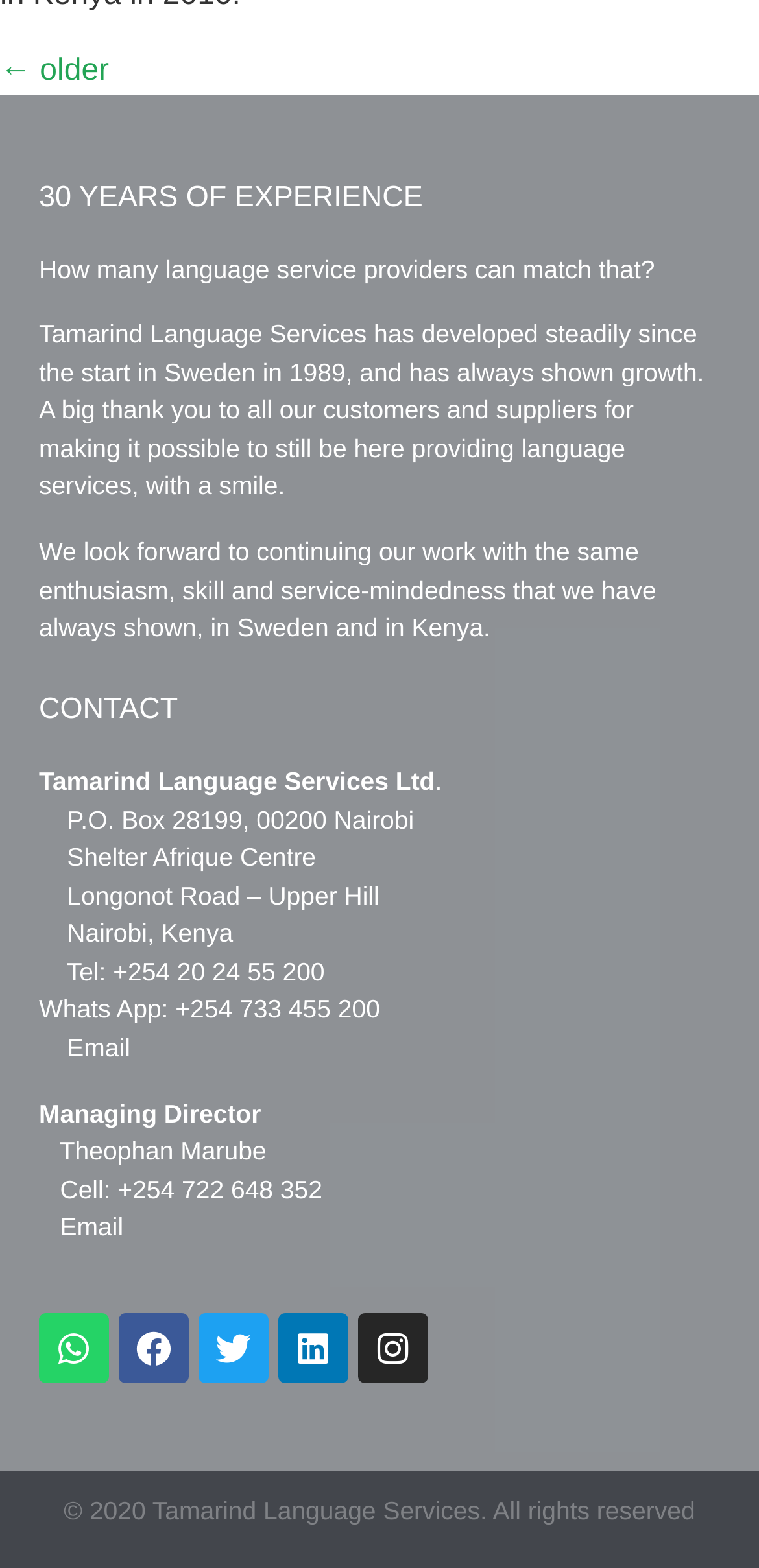Please identify the bounding box coordinates of the element's region that should be clicked to execute the following instruction: "Click the '← older' link". The bounding box coordinates must be four float numbers between 0 and 1, i.e., [left, top, right, bottom].

[0.0, 0.034, 0.144, 0.055]